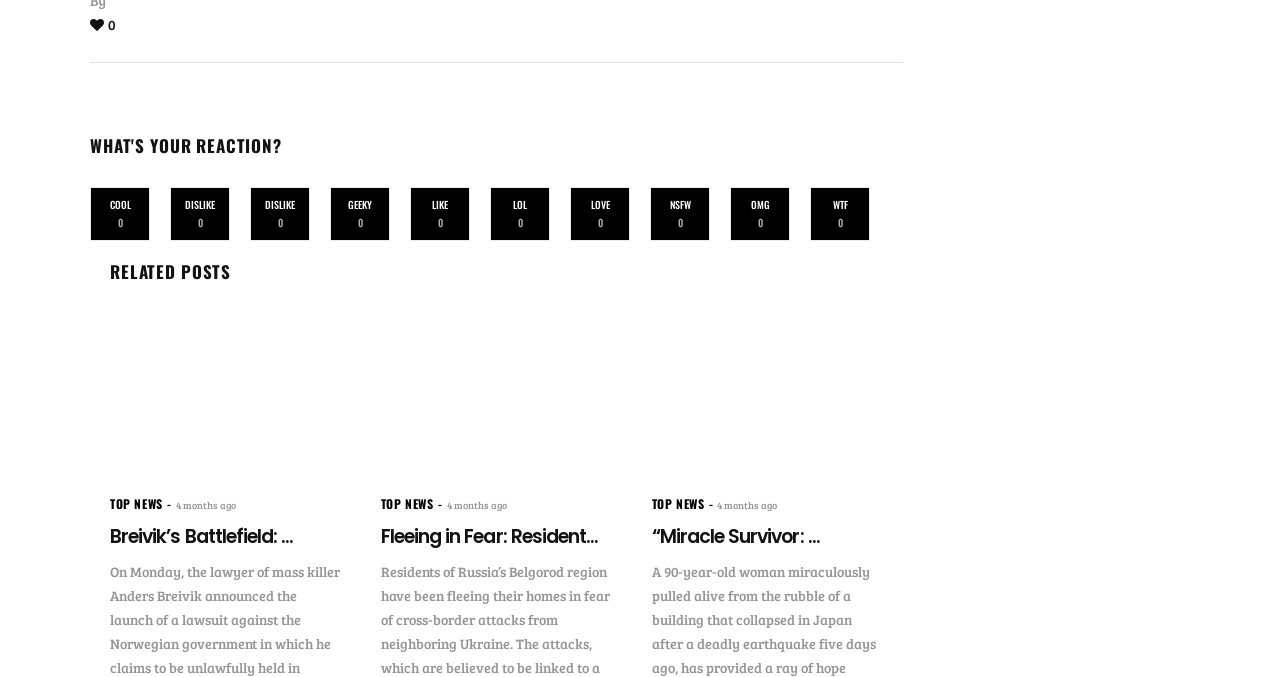Find the bounding box coordinates of the clickable region needed to perform the following instruction: "React with LOL". The coordinates should be provided as four float numbers between 0 and 1, i.e., [left, top, right, bottom].

[0.383, 0.277, 0.43, 0.357]